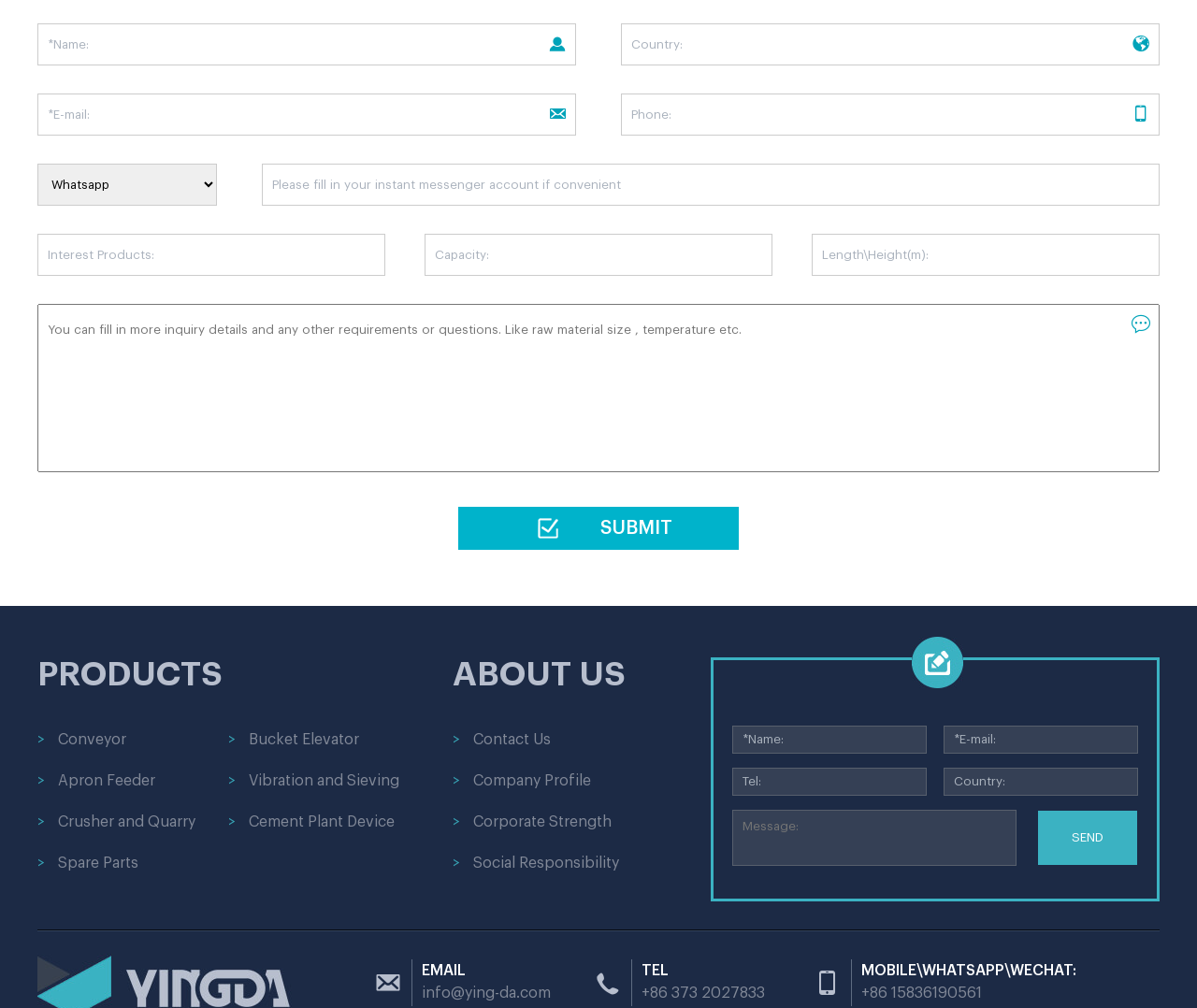Locate the bounding box coordinates of the element that should be clicked to execute the following instruction: "Select a product from the list".

[0.031, 0.723, 0.175, 0.745]